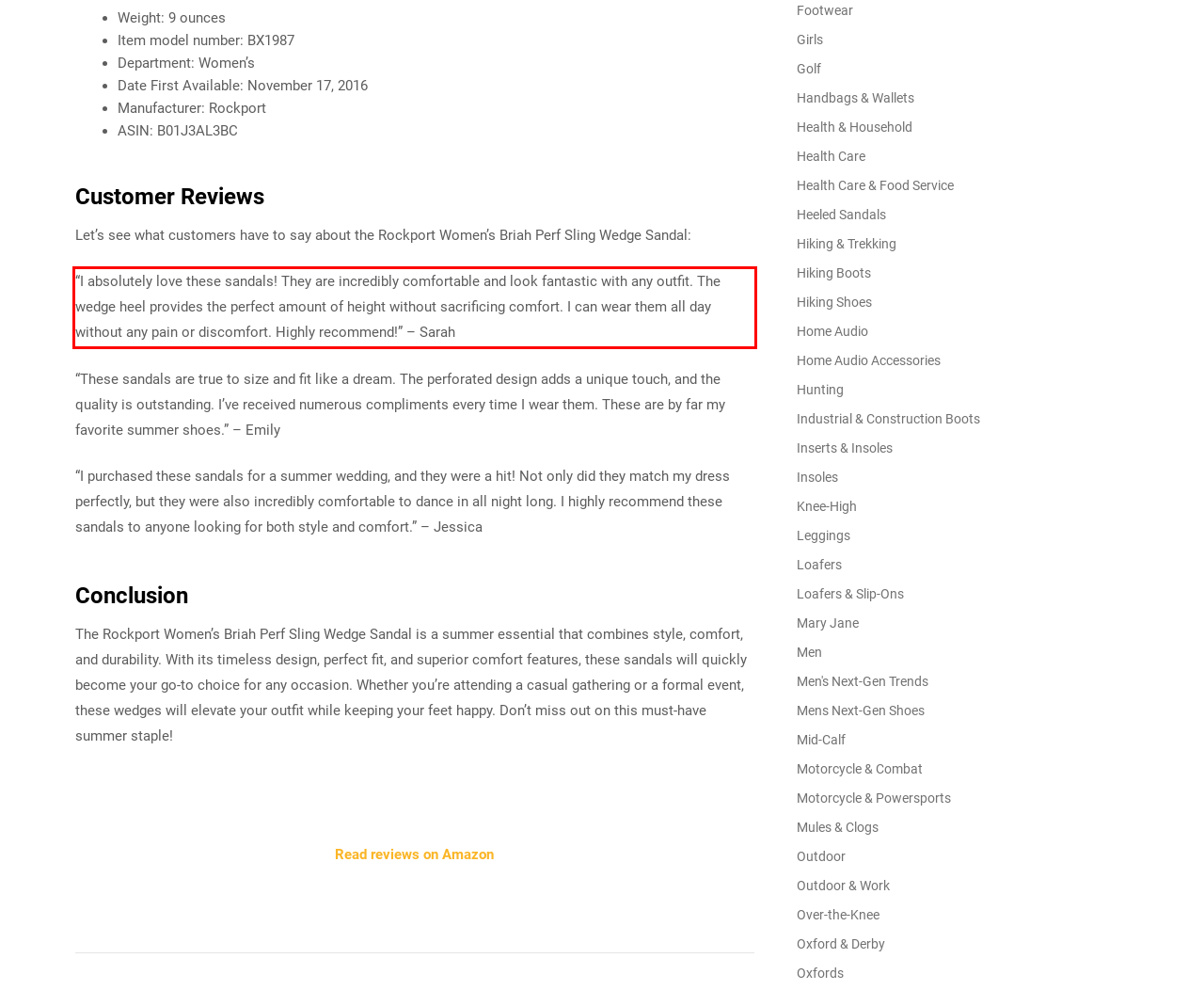Please look at the webpage screenshot and extract the text enclosed by the red bounding box.

“I absolutely love these sandals! They are incredibly comfortable and look fantastic with any outfit. The wedge heel provides the perfect amount of height without sacrificing comfort. I can wear them all day without any pain or discomfort. Highly recommend!” – Sarah